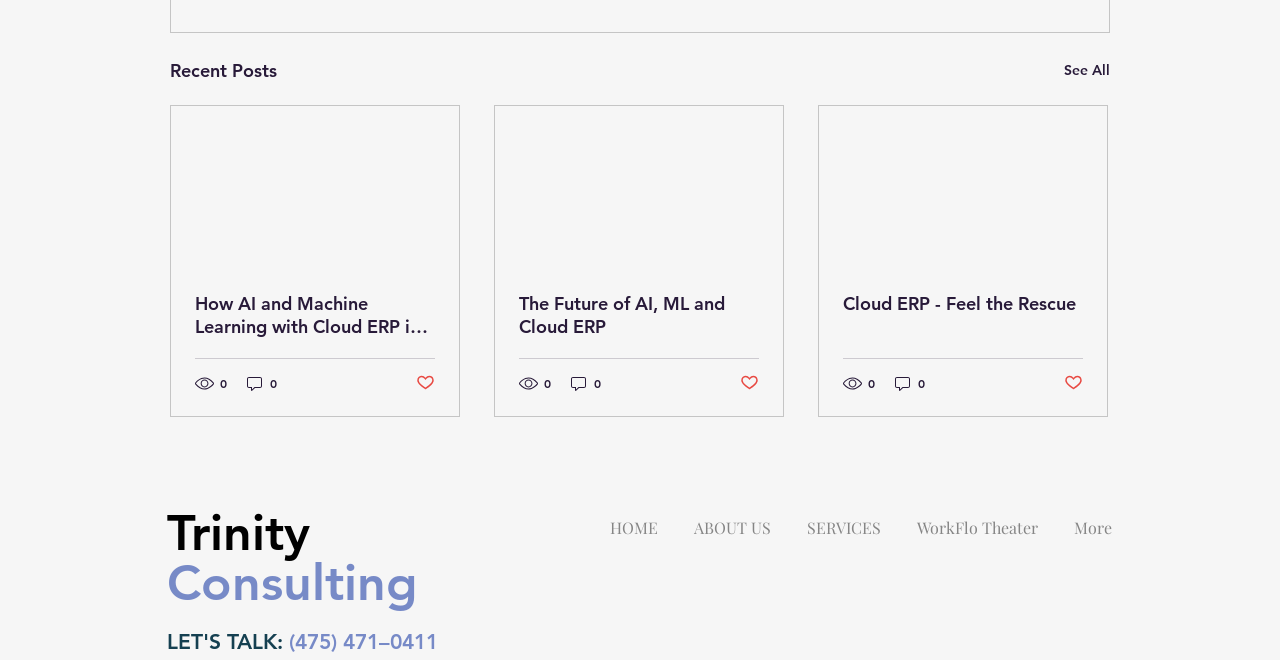Identify the bounding box coordinates for the UI element described as follows: WorkFlo Theater. Use the format (top-left x, top-left y, bottom-right x, bottom-right y) and ensure all values are floating point numbers between 0 and 1.

[0.702, 0.77, 0.825, 0.802]